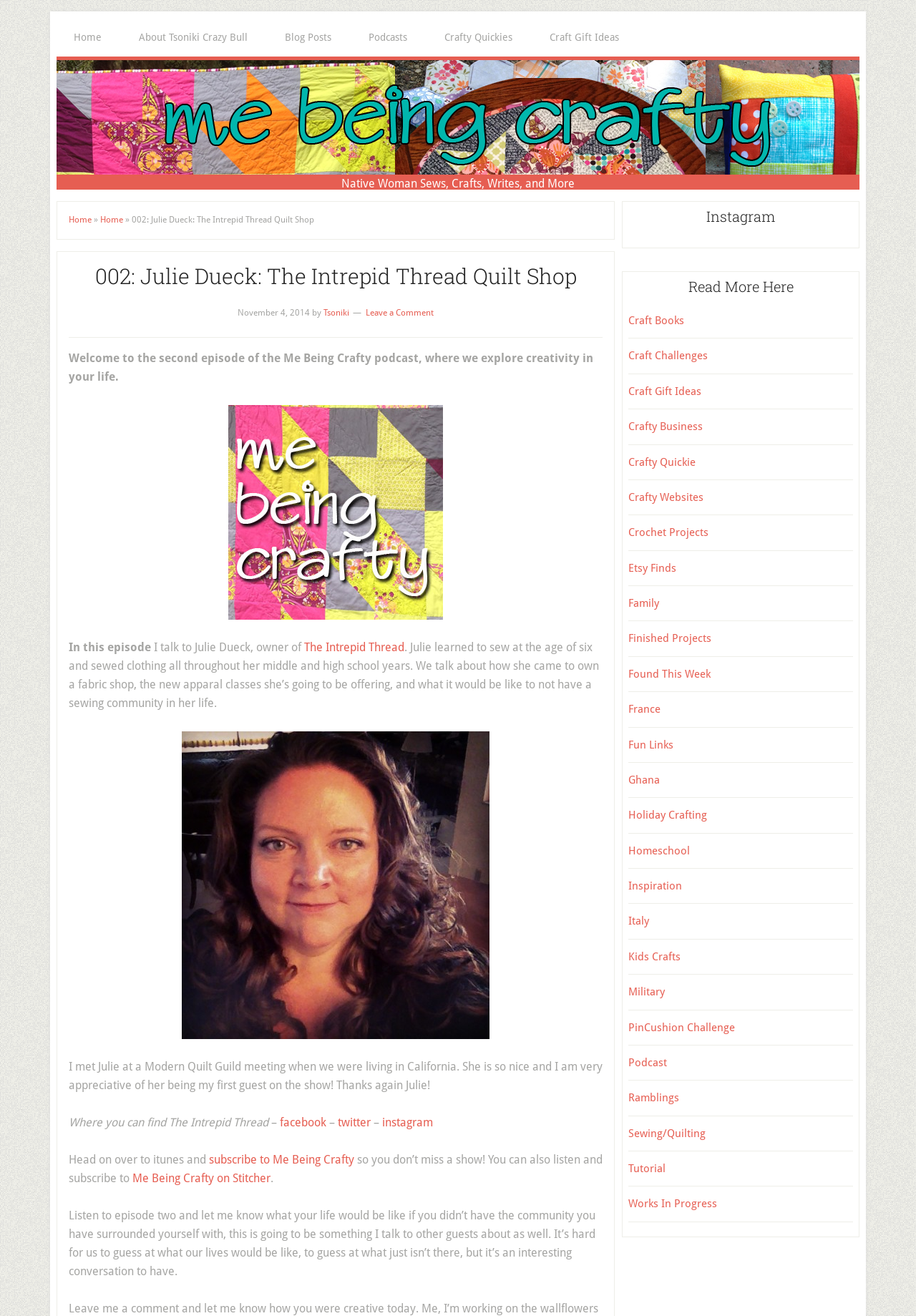Identify the bounding box coordinates of the section that should be clicked to achieve the task described: "Read more about Craft Gift Ideas".

[0.581, 0.014, 0.695, 0.043]